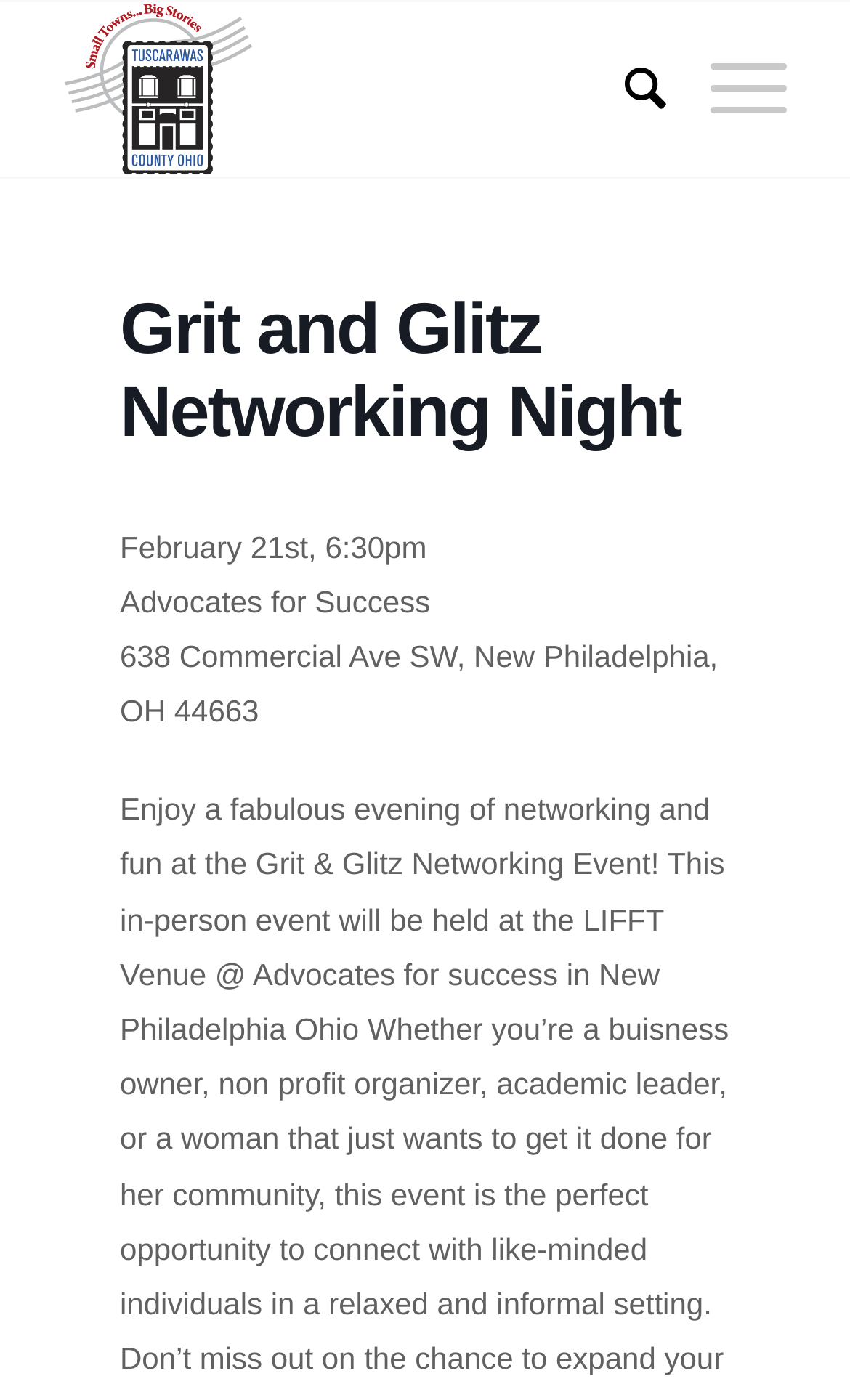Extract the top-level heading from the webpage and provide its text.

Grit and Glitz Networking Night